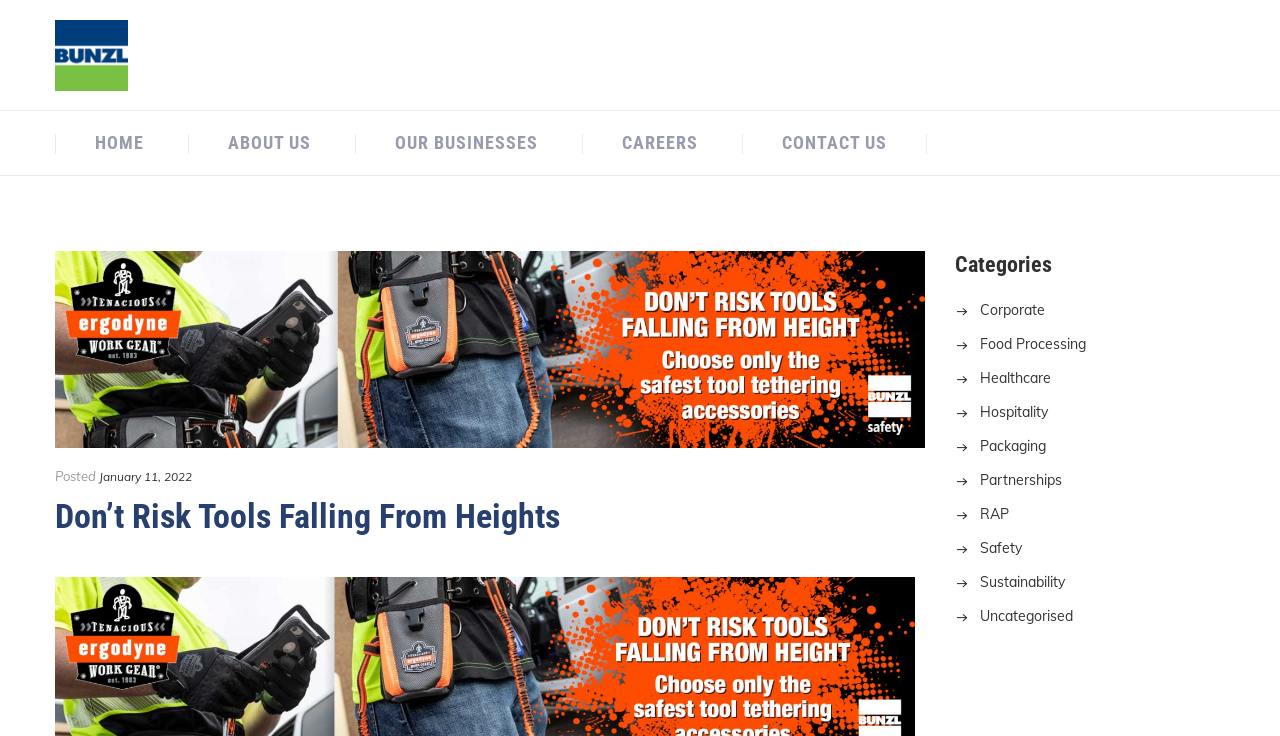Create a detailed summary of the webpage's content and design.

The webpage is about safety precautions in the construction industry, specifically highlighting the importance of preventing tools from falling from heights. 

At the top left of the page, there is a link to the homepage, followed by links to "About Us", "Our Businesses", "Careers", and "Contact Us" in a horizontal navigation bar. 

Below the navigation bar, there is a header section with a posted date "January 11, 2022" and a heading that reads "Don’t Risk Tools Falling From Heights". 

On the right side of the page, there is a section with a heading "Categories" and several links to different categories, including "Corporate", "Food Processing", "Healthcare", and others, each with an icon preceding the text. 

At the top right corner of the page, there is a button to close a search form, accompanied by an image.